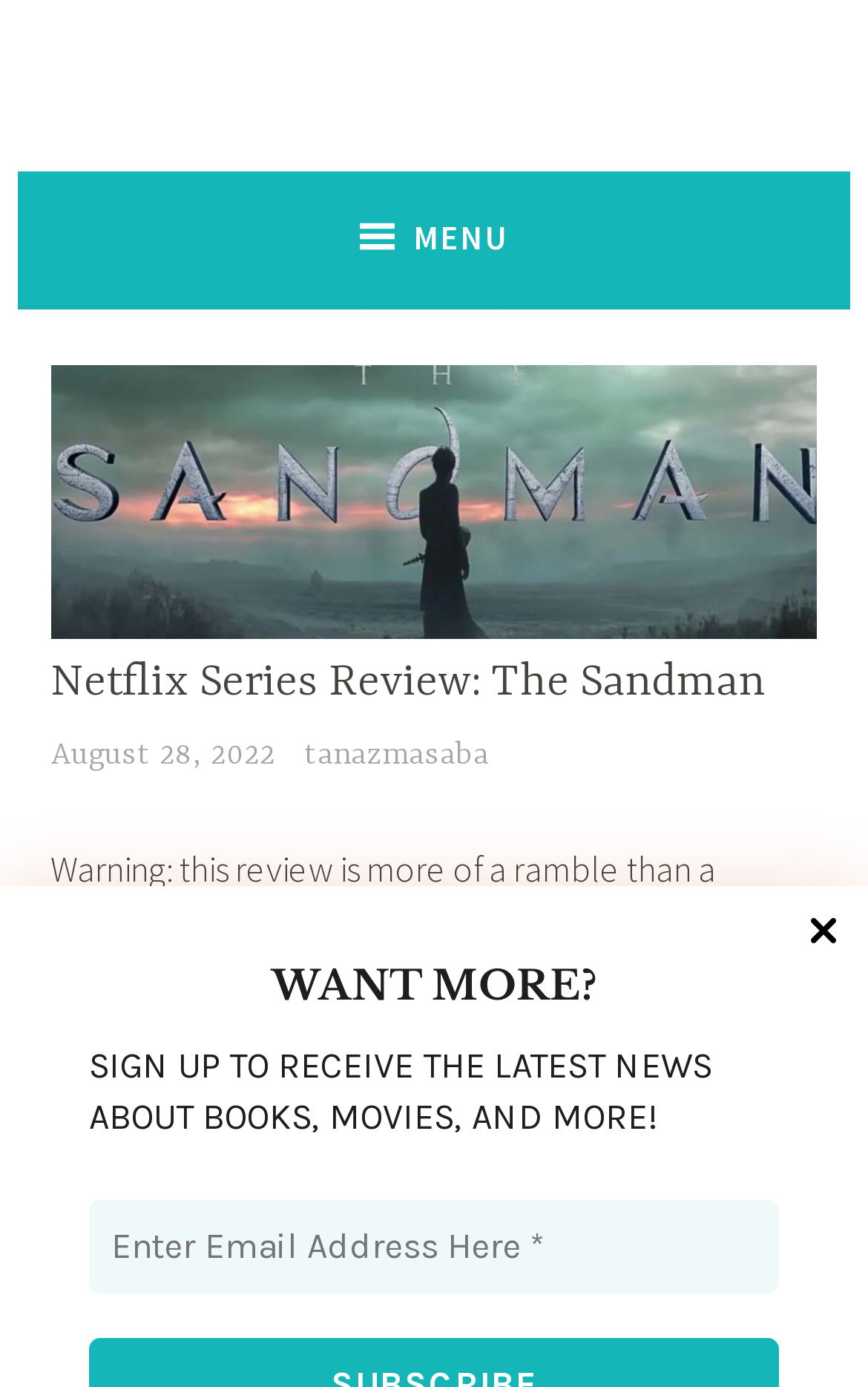Specify the bounding box coordinates of the area to click in order to execute this command: 'Enter email address to receive the latest news'. The coordinates should consist of four float numbers ranging from 0 to 1, and should be formatted as [left, top, right, bottom].

[0.103, 0.865, 0.897, 0.933]